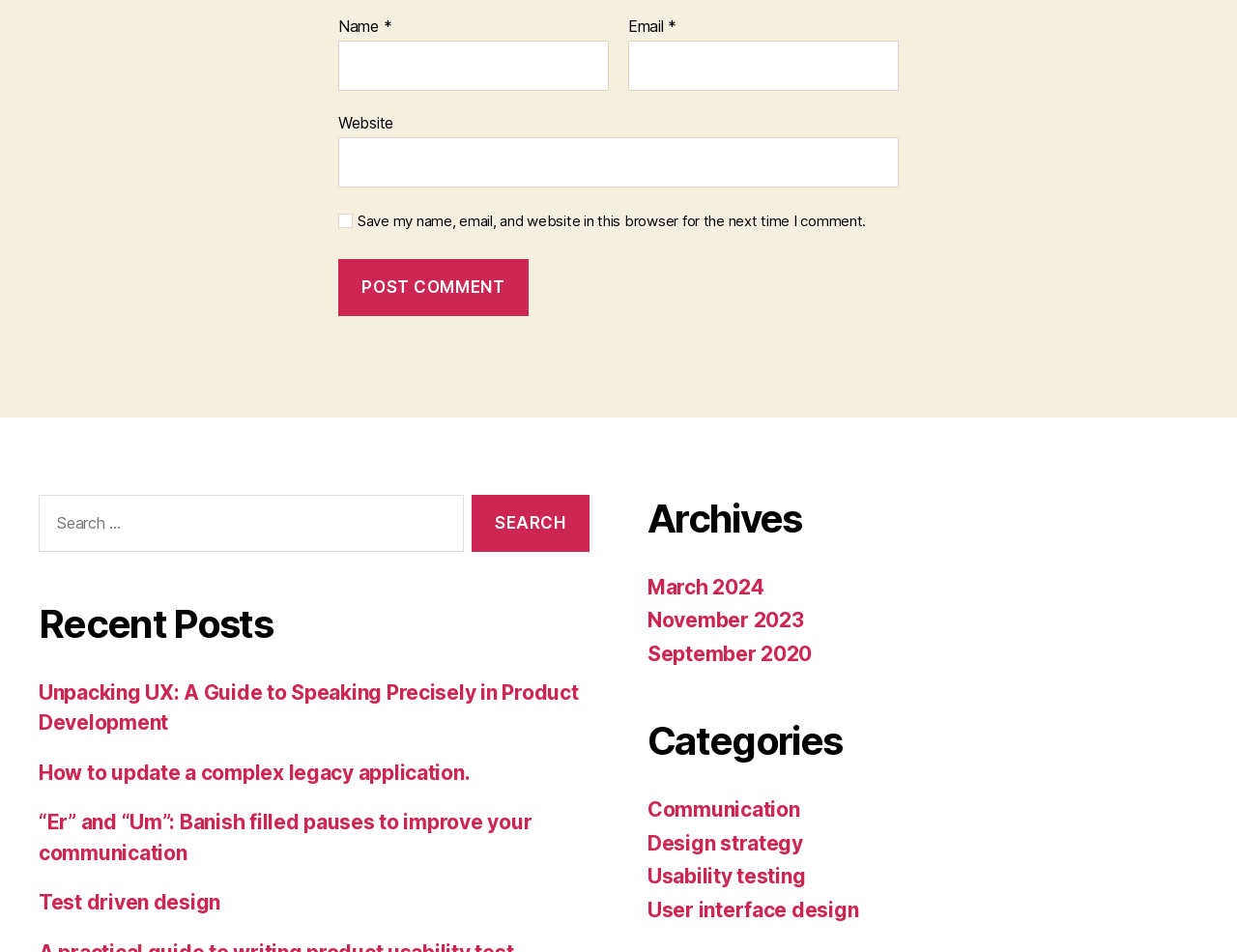Find the bounding box coordinates of the clickable region needed to perform the following instruction: "Post a comment". The coordinates should be provided as four float numbers between 0 and 1, i.e., [left, top, right, bottom].

[0.273, 0.272, 0.427, 0.332]